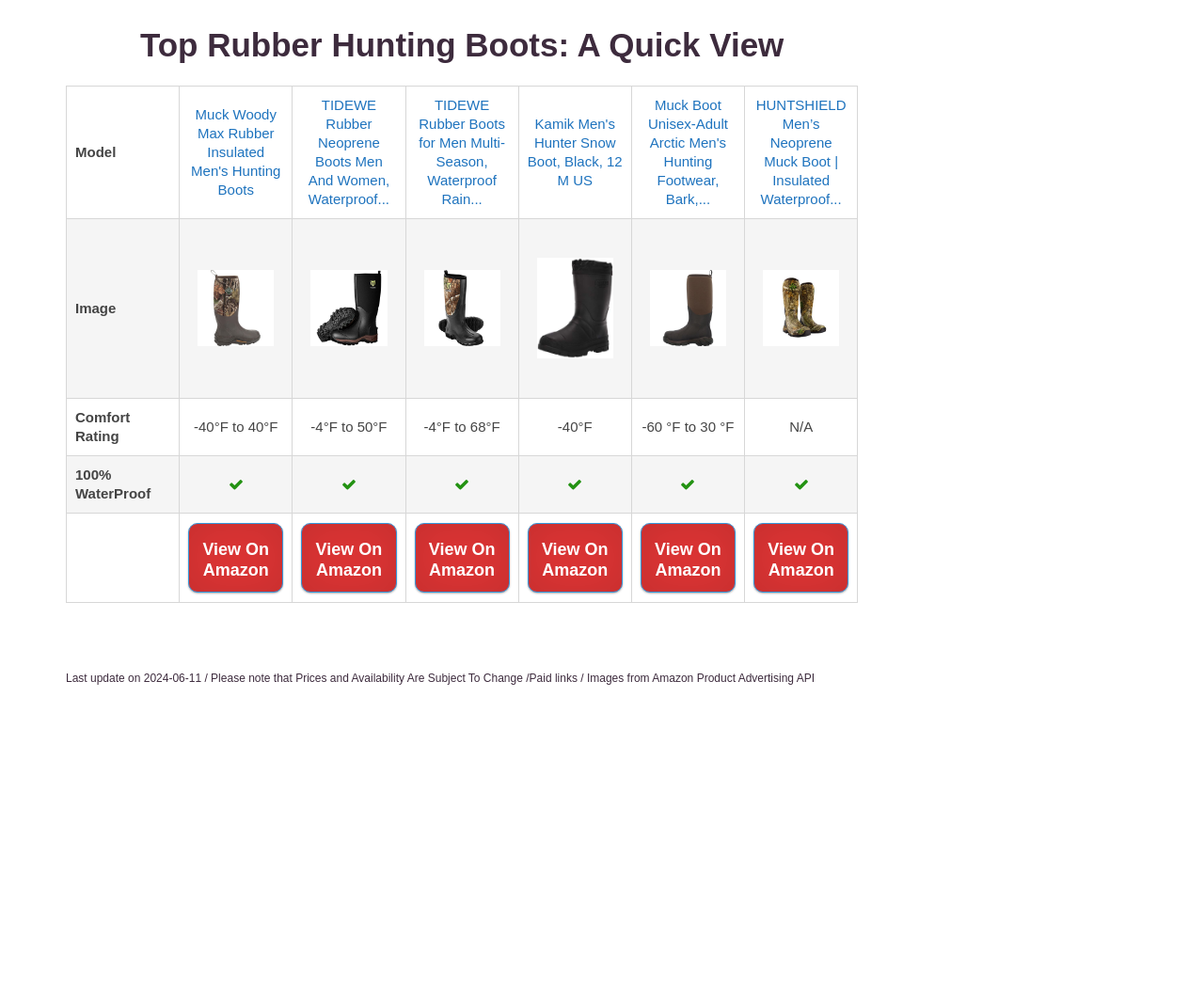Provide the bounding box coordinates, formatted as (top-left x, top-left y, bottom-right x, bottom-right y), with all values being floating point numbers between 0 and 1. Identify the bounding box of the UI element that matches the description: View On Amazon

[0.25, 0.532, 0.329, 0.603]